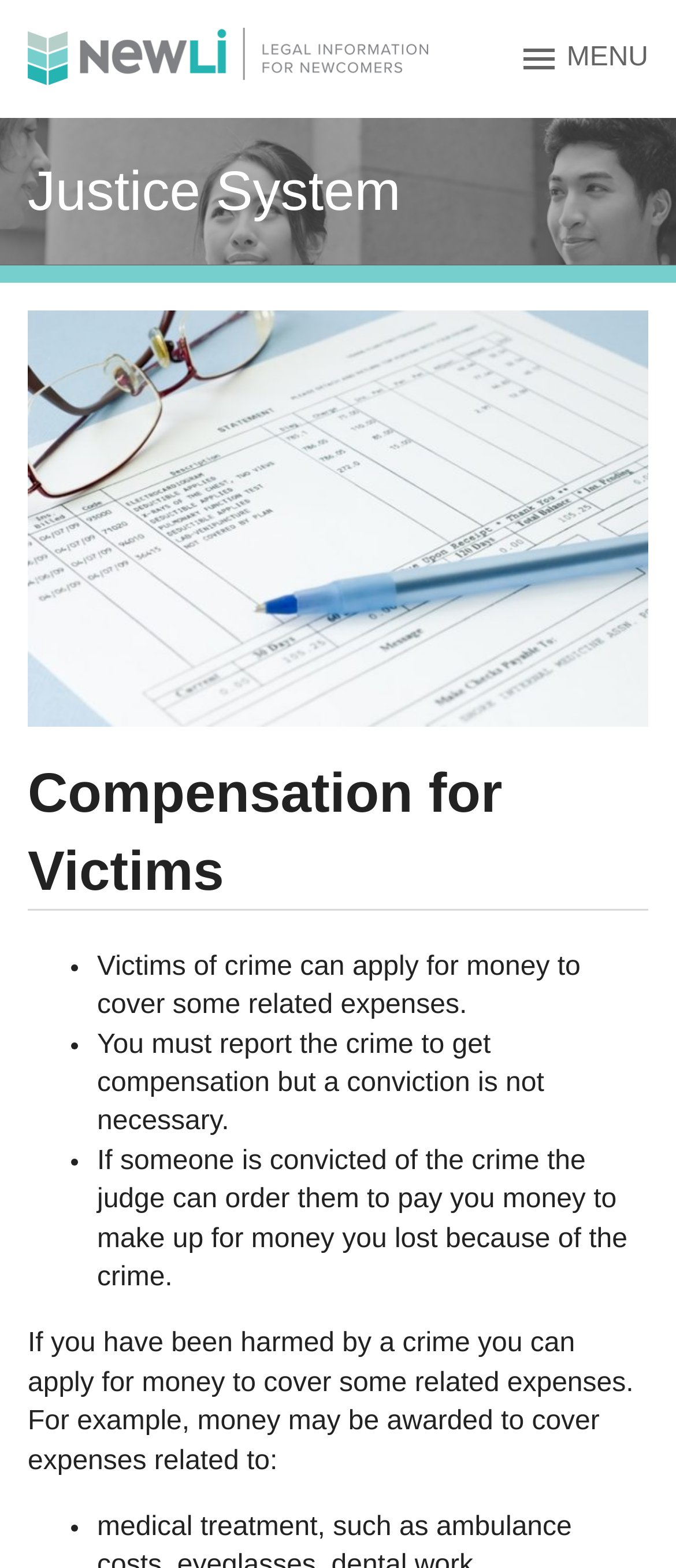Predict the bounding box coordinates of the UI element that matches this description: "Menu". The coordinates should be in the format [left, top, right, bottom] with each value between 0 and 1.

[0.733, 0.0, 1.0, 0.075]